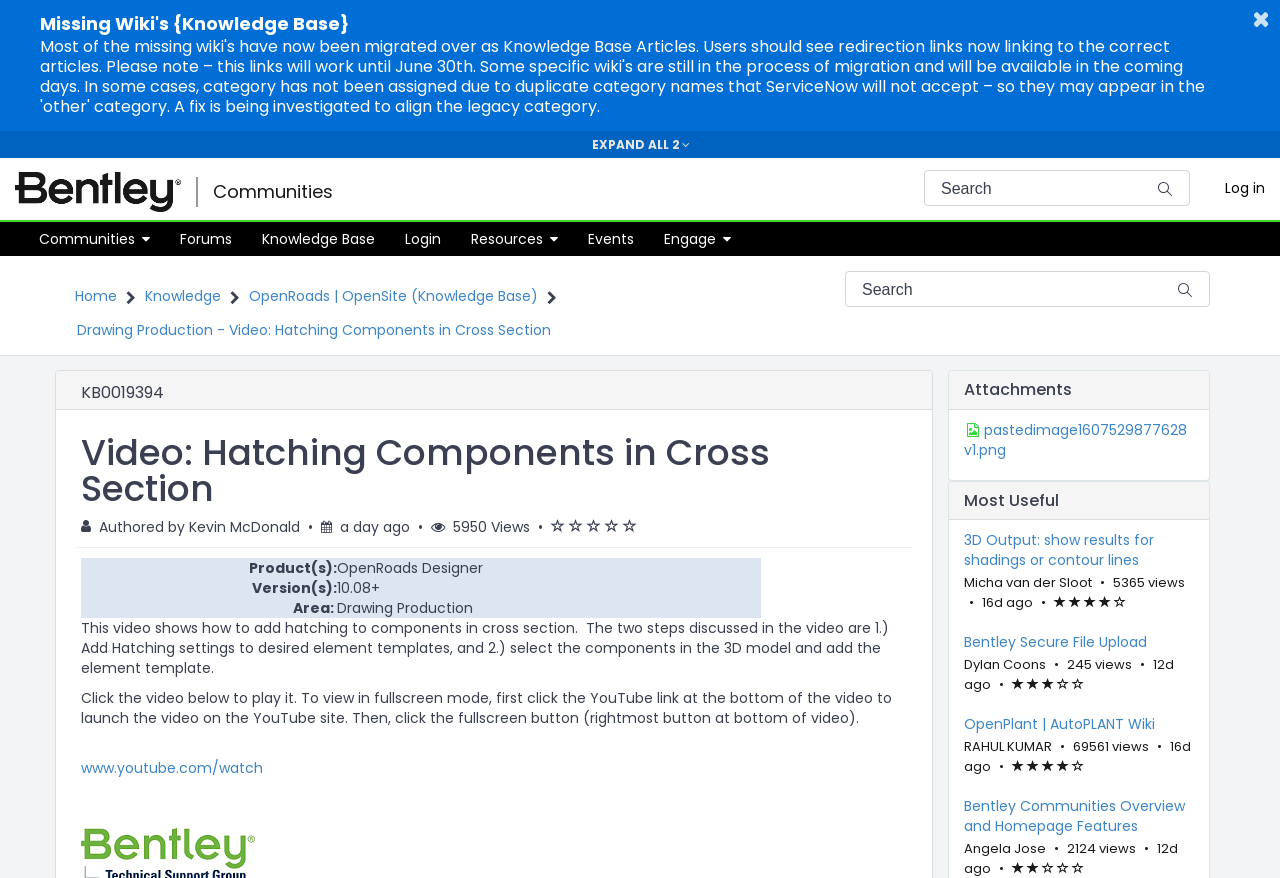Offer a meticulous caption that includes all visible features of the webpage.

This webpage is about a video tutorial on "Hatching Components in Cross Section" in OpenRoads Designer, specifically for drawing production. The page has a header section with a logo, navigation menu, and a search bar. Below the header, there is an announcement section with a button to dismiss it. The announcement informs users about the migration of wiki articles to knowledge base articles.

The main content area is divided into two sections. On the left side, there is a menu with links to different sections, including "Home", "Knowledge", and "OpenRoads | OpenSite (Knowledge Base)". Below the menu, there is a section with metadata about the article, including the author, update date, and view count.

On the right side, there is a section with the video tutorial's description, which explains how to add hatching to components in cross section. The description is followed by a link to watch the video on YouTube. Below the video description, there is a section with attachments, including an image file.

Further down the page, there is a section titled "Most Useful Articles" with three groups of links to related articles. Each group has a link to an article, along with metadata about the article, including the update date and time.

Throughout the page, there are several buttons and links to navigate to different sections or perform actions, such as logging in, searching, and submitting a search query.